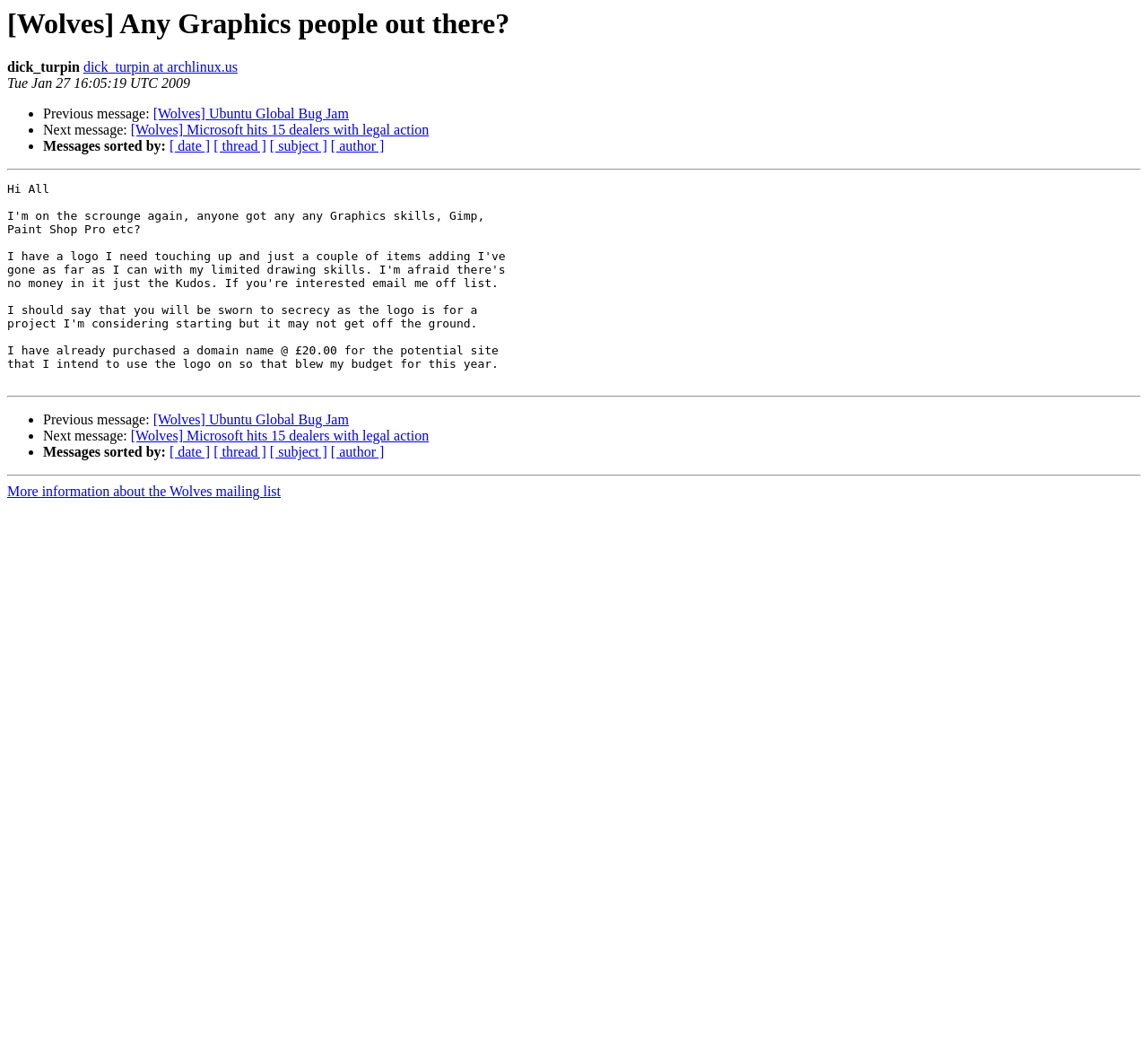Pinpoint the bounding box coordinates of the clickable element to carry out the following instruction: "View user profile."

[0.006, 0.056, 0.207, 0.071]